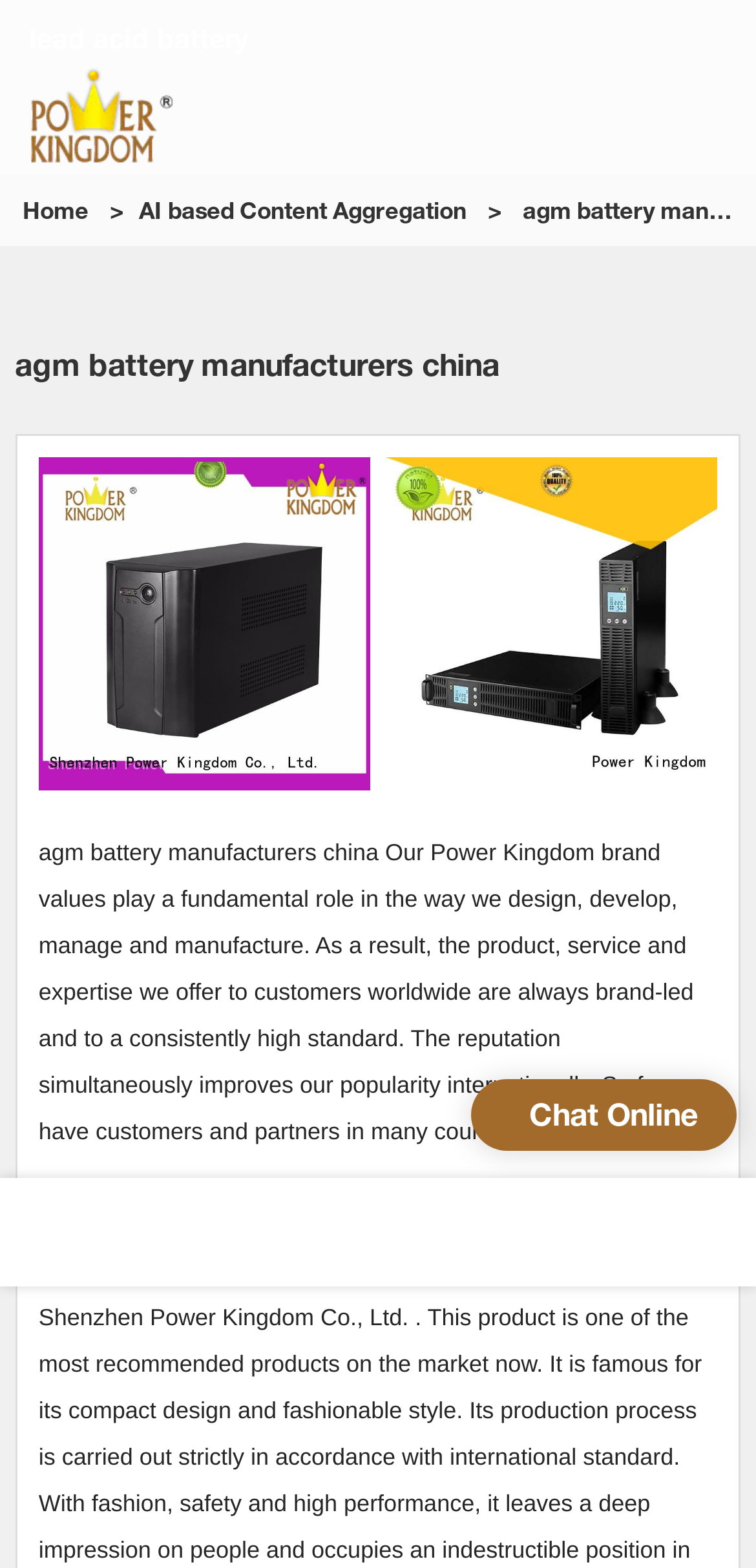Use one word or a short phrase to answer the question provided: 
How many images are there on the page?

3